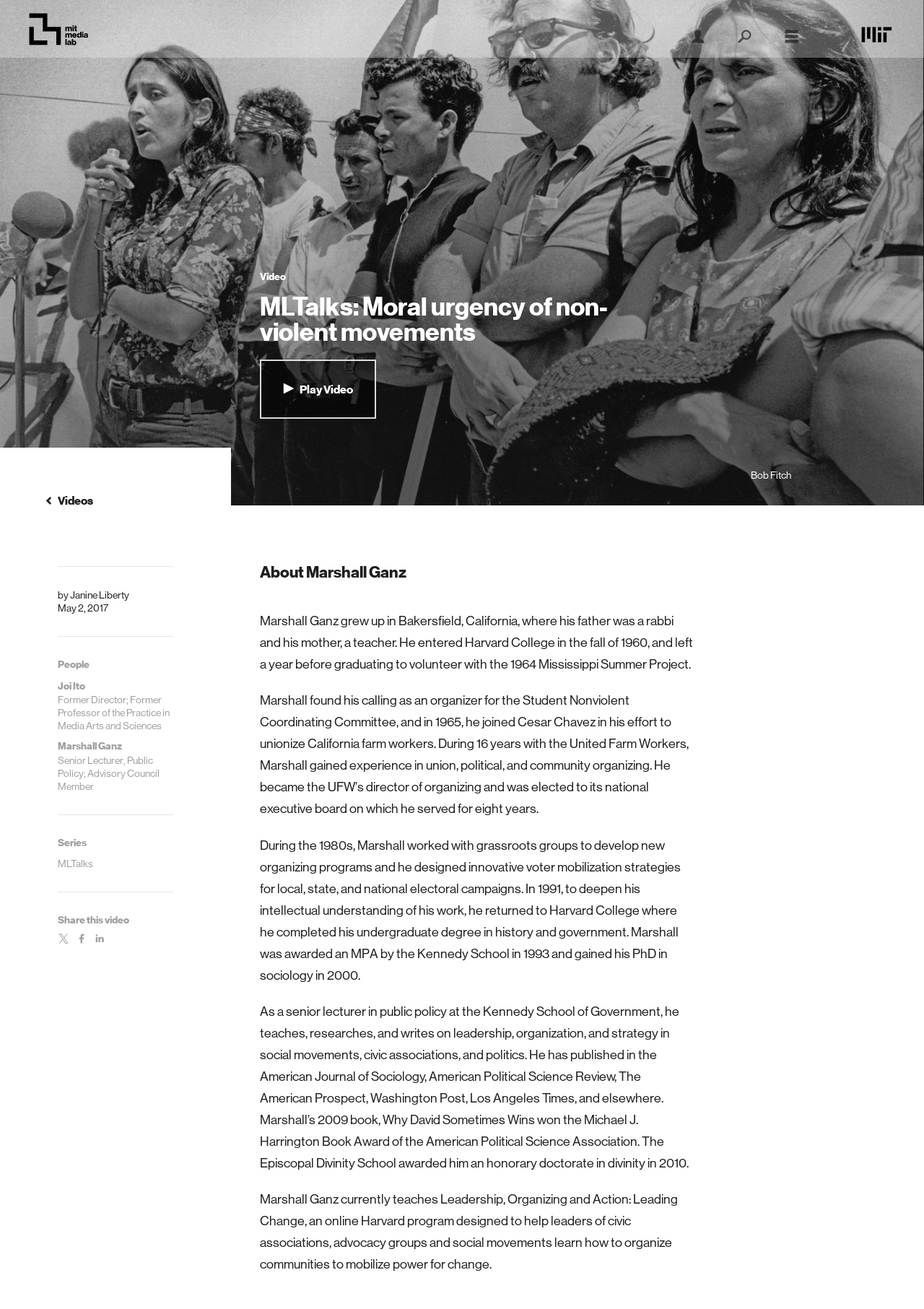Please specify the bounding box coordinates for the clickable region that will help you carry out the instruction: "Search for something".

[0.796, 0.021, 0.816, 0.034]